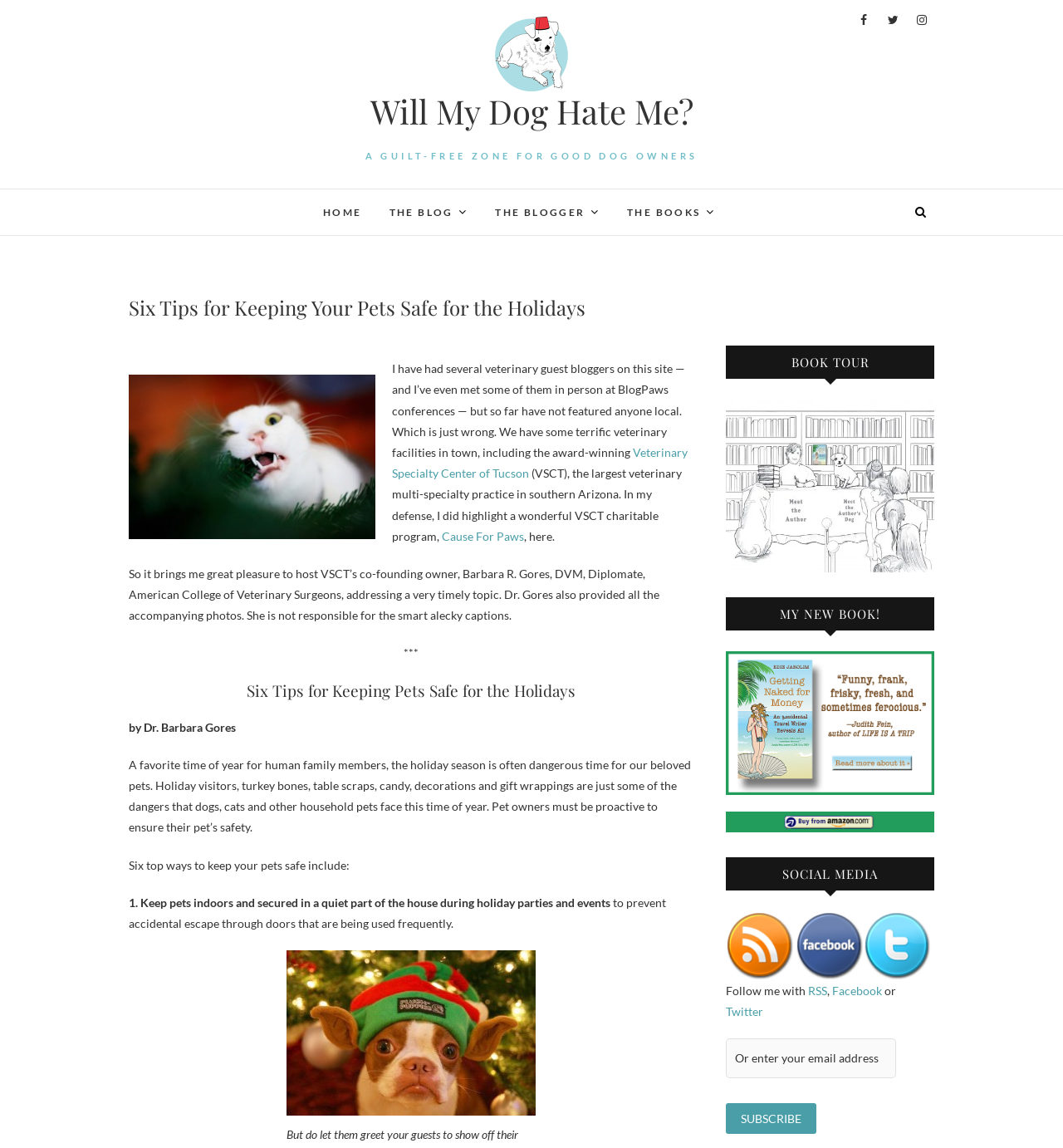What is the name of the blog?
Refer to the image and give a detailed answer to the question.

The name of the blog can be found in the heading element with the text 'Will My Dog Hate Me?' which is located at the top of the webpage.